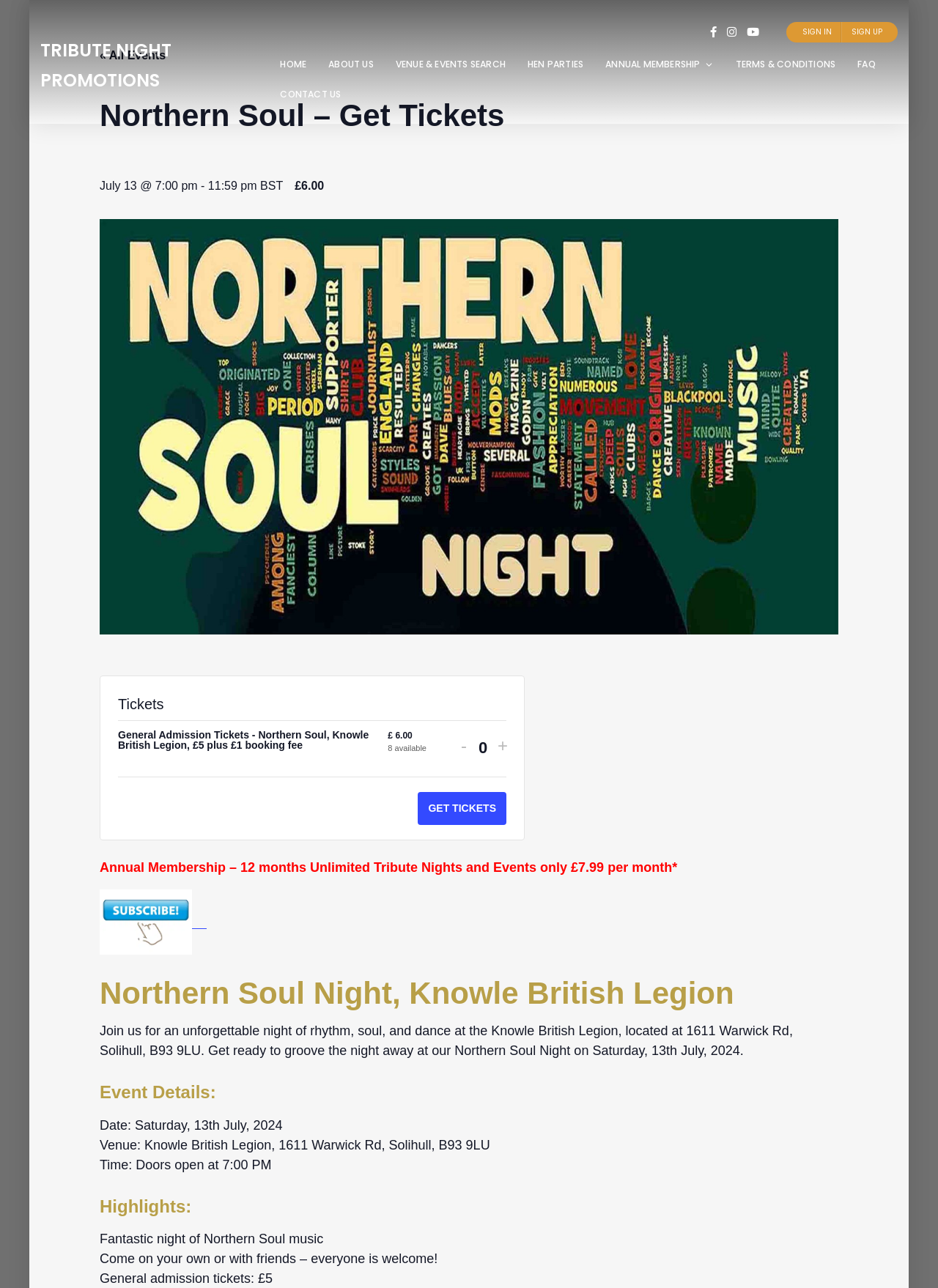Identify the bounding box coordinates for the element that needs to be clicked to fulfill this instruction: "Click on the 'SIGN IN' link". Provide the coordinates in the format of four float numbers between 0 and 1: [left, top, right, bottom].

[0.845, 0.017, 0.896, 0.033]